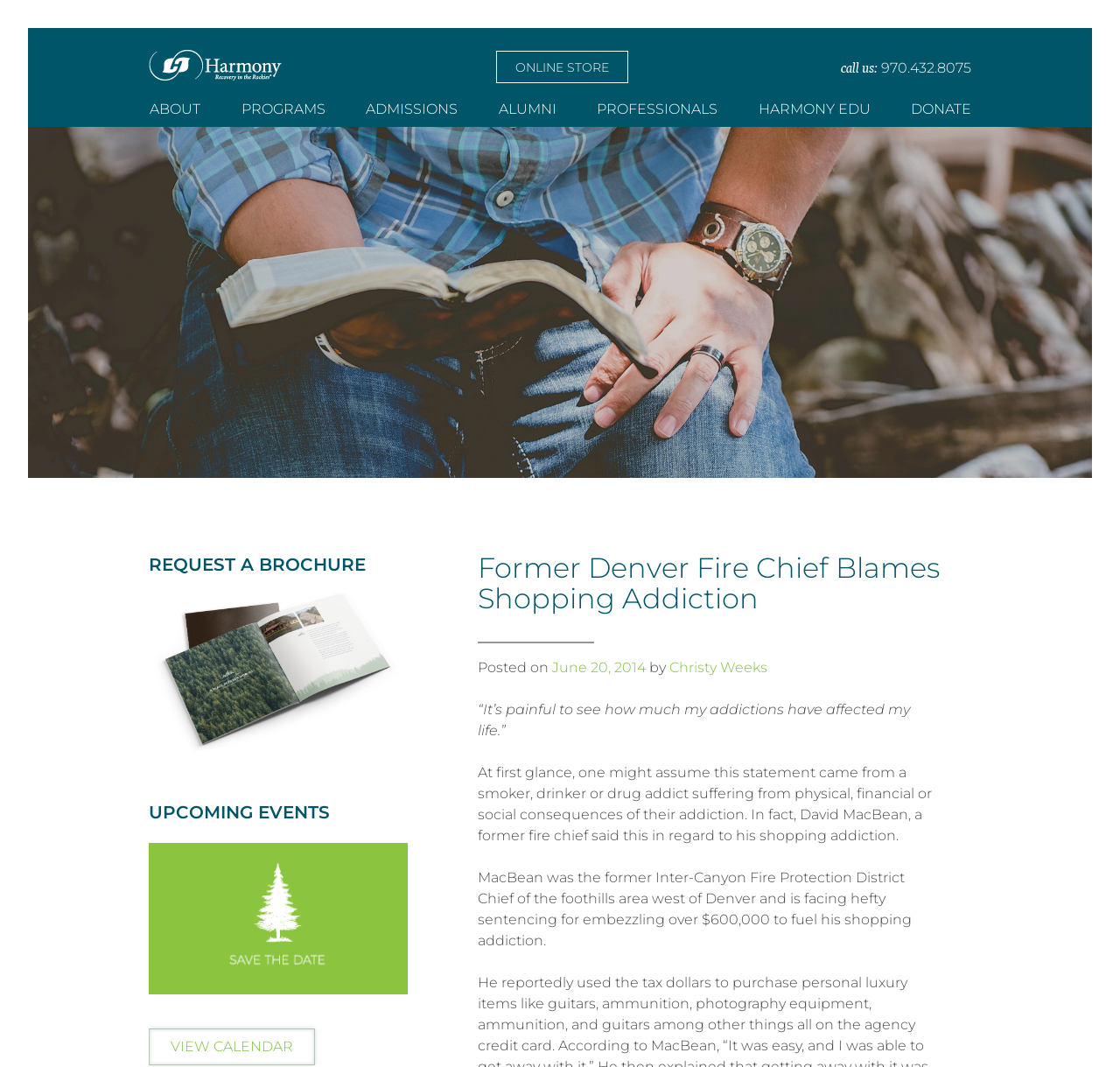Your task is to extract the text of the main heading from the webpage.

Former Denver Fire Chief Blames Shopping Addiction